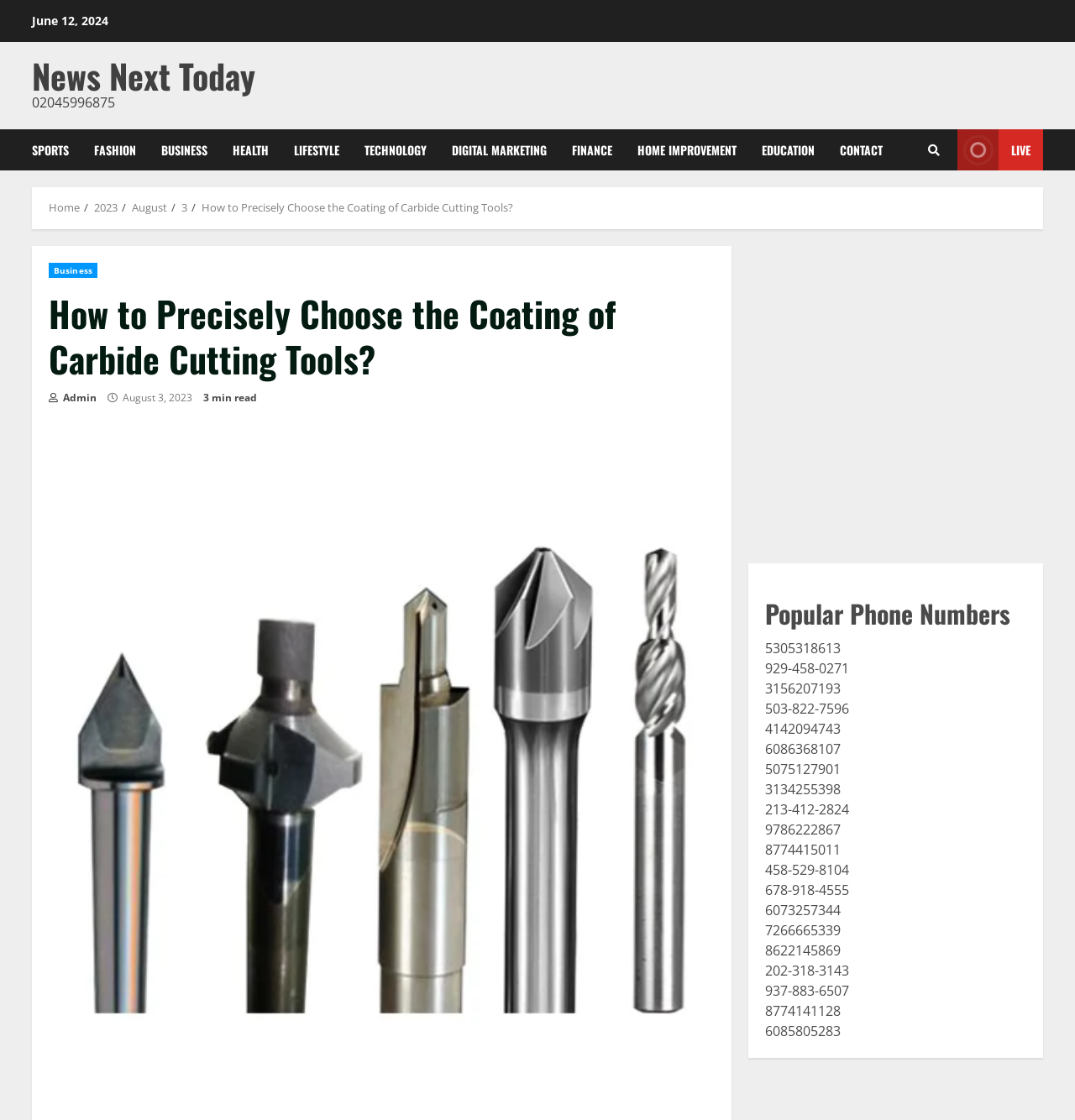Bounding box coordinates must be specified in the format (top-left x, top-left y, bottom-right x, bottom-right y). All values should be floating point numbers between 0 and 1. What are the bounding box coordinates of the UI element described as: Contact

[0.77, 0.115, 0.821, 0.152]